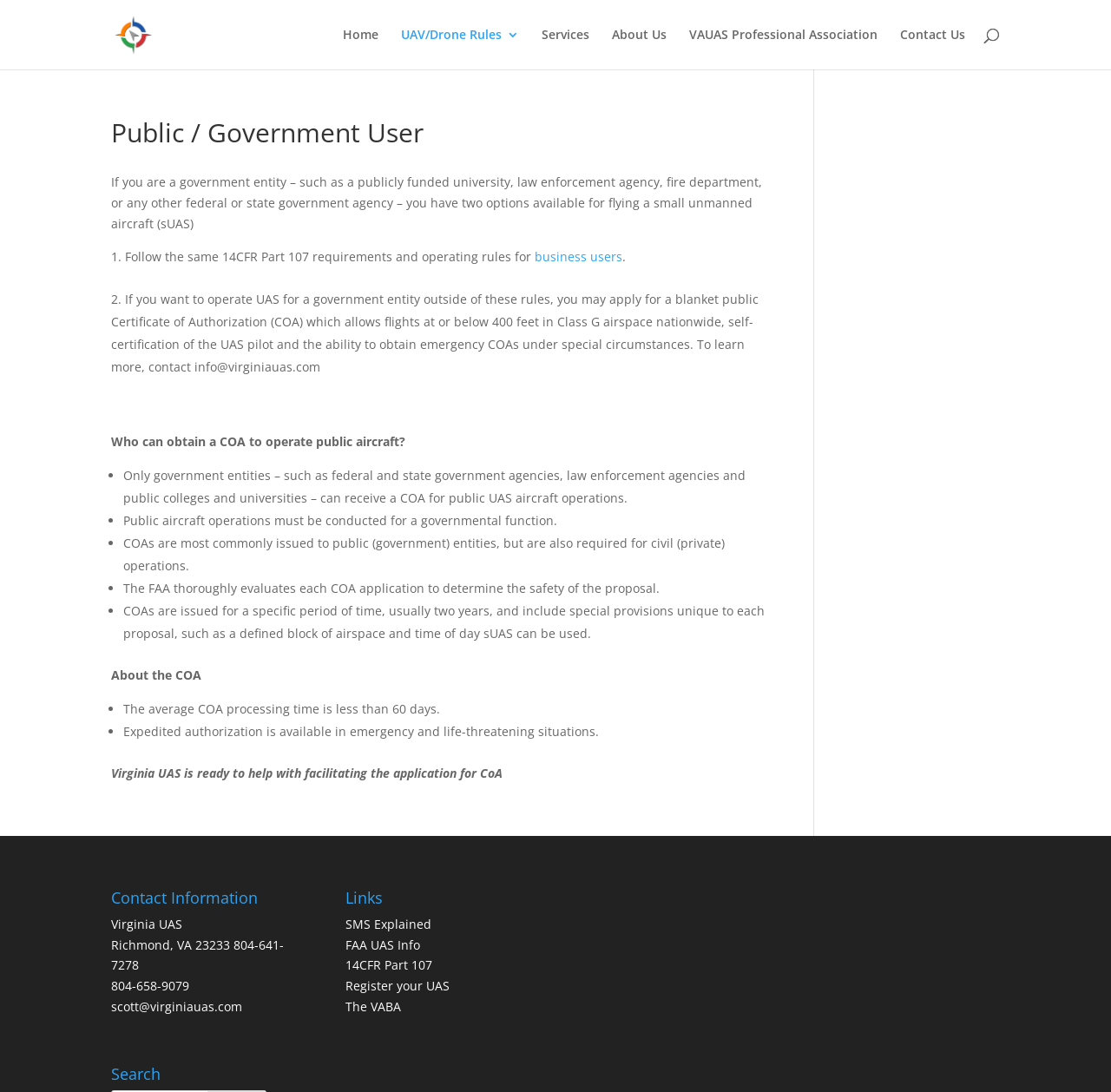Give a one-word or short phrase answer to the question: 
Who can obtain a COA to operate public aircraft?

Government entities